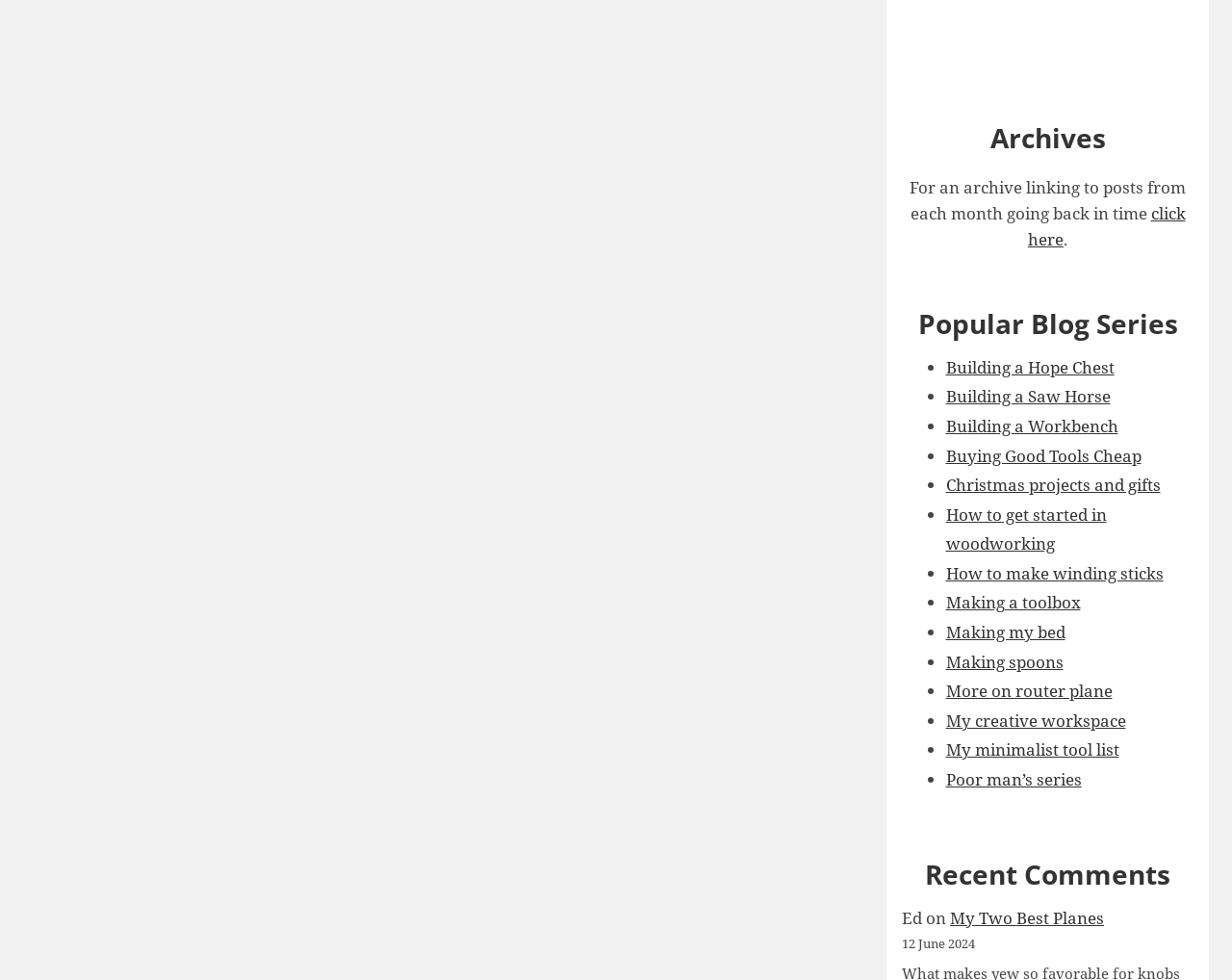Bounding box coordinates should be provided in the format (top-left x, top-left y, bottom-right x, bottom-right y) with all values between 0 and 1. Identify the bounding box for this UI element: My creative workspace

[0.768, 0.724, 0.914, 0.746]